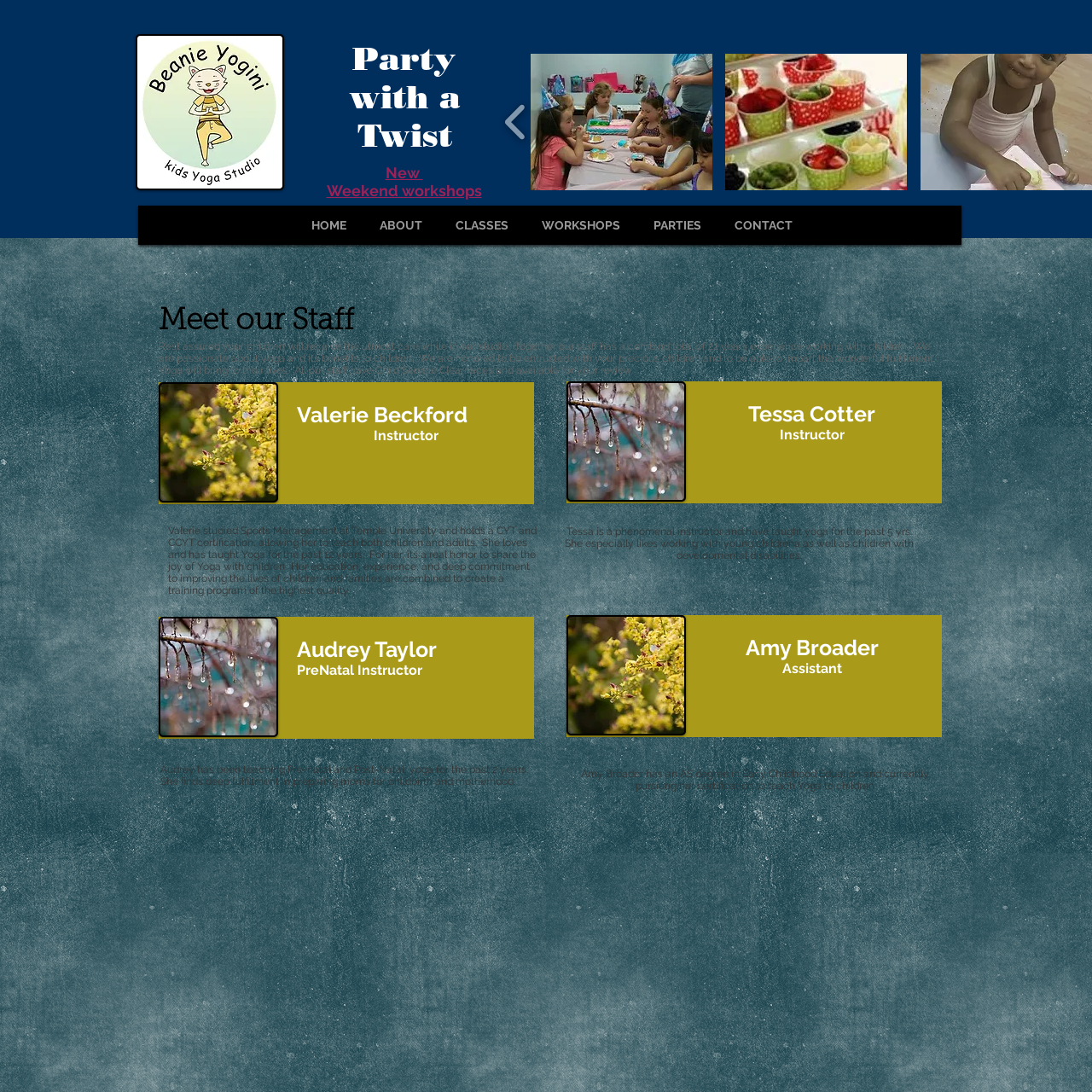What is the focus of Beanie Yogini?
Please examine the image highlighted within the red bounding box and respond to the question using a single word or phrase based on the image.

Children's health and well-being